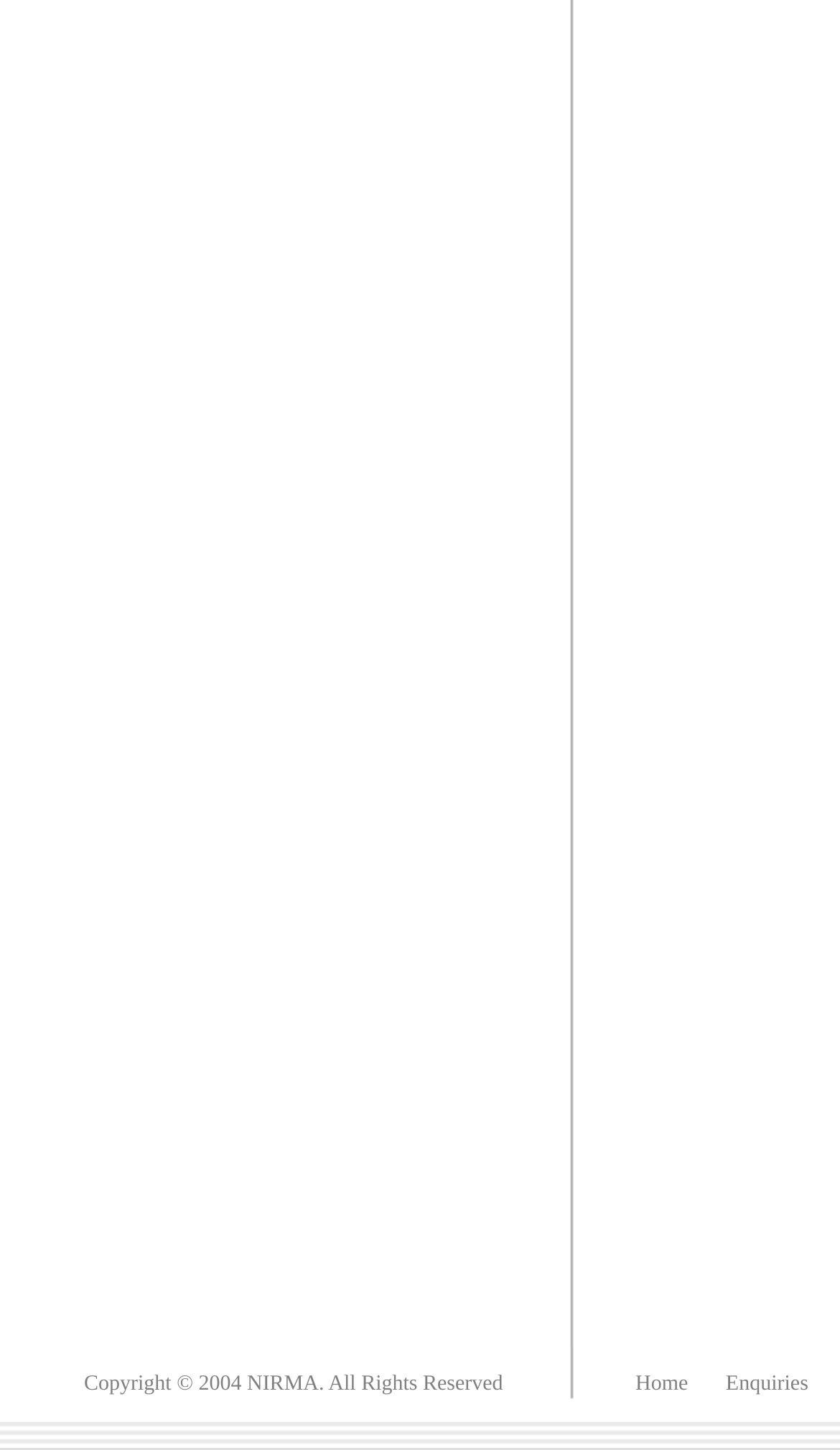Please respond in a single word or phrase: 
What is the copyright year?

2004